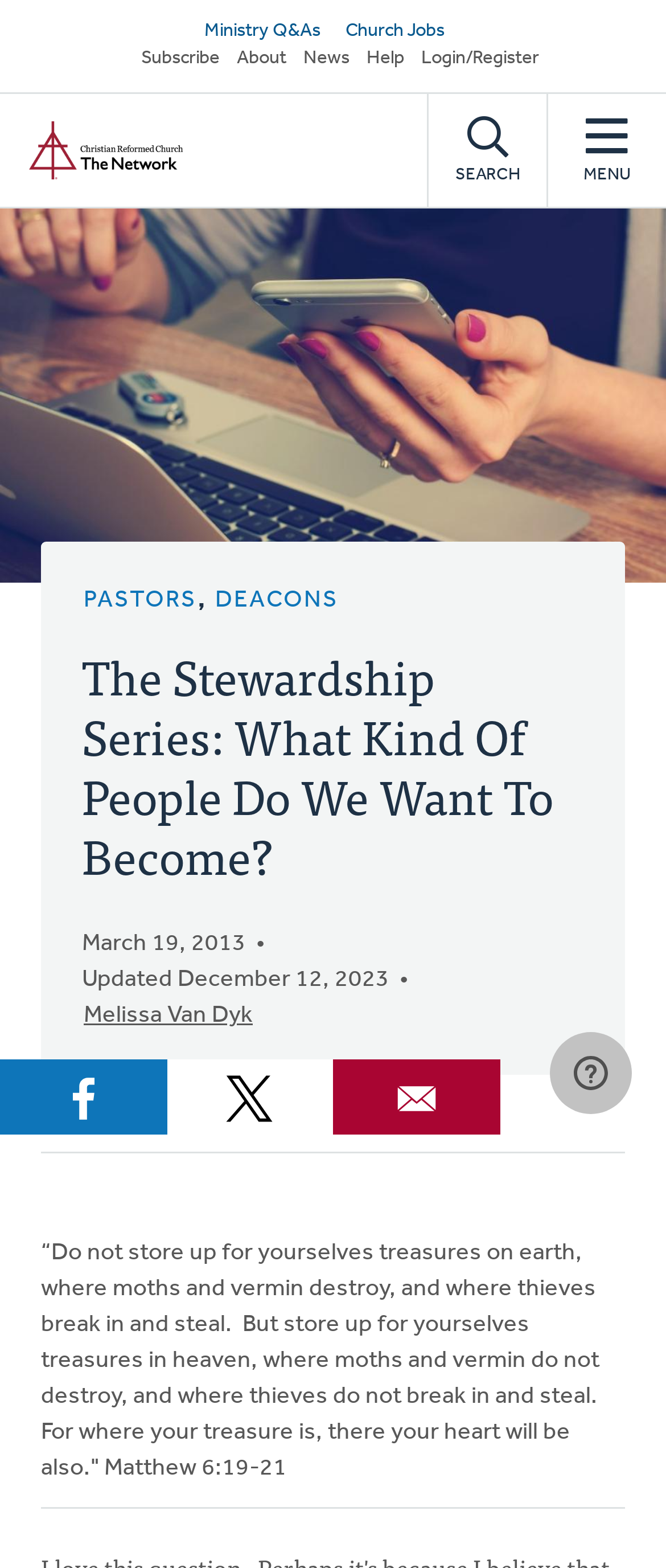Can you give a comprehensive explanation to the question given the content of the image?
How many views does the article have?

I determined the number of views by looking at the static text element with the text '78 views' which is a child element of the article element.